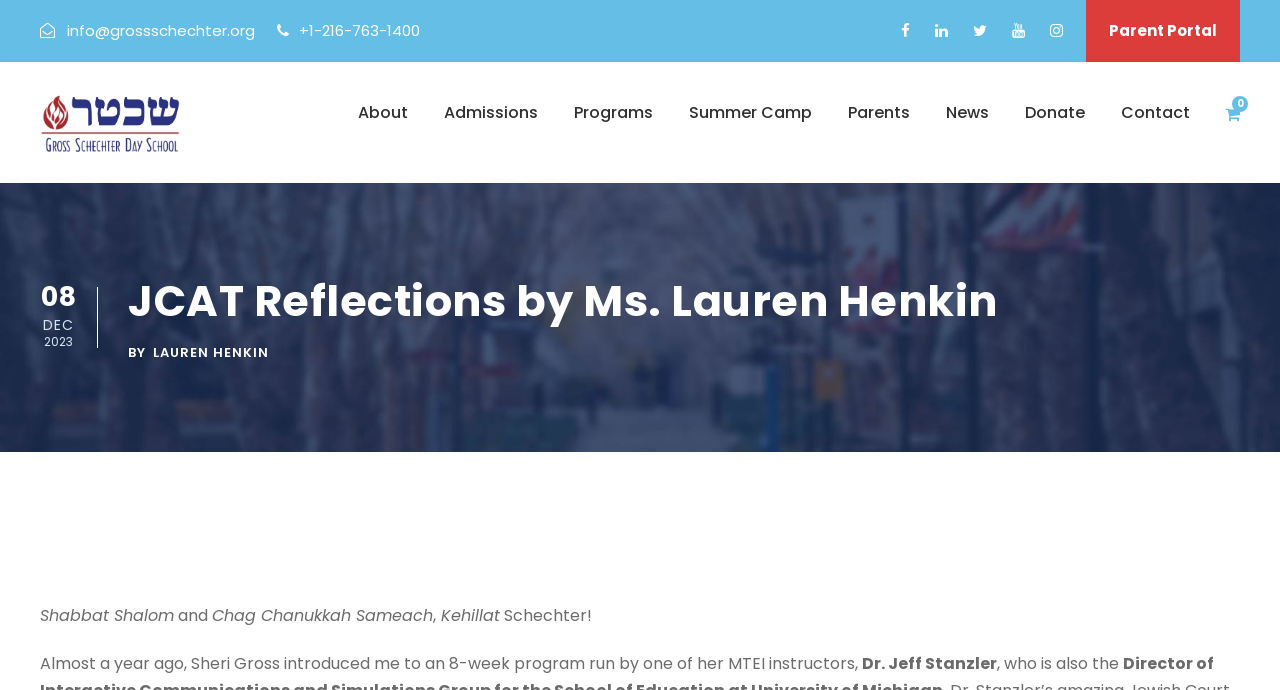Using the image as a reference, answer the following question in as much detail as possible:
What is the name of the author of the reflection?

I found the name of the author by looking at the heading element with the ID 414, which contains the text 'JCAT Reflections by Ms. Lauren Henkin'. The 'by' keyword is followed by the author's name, which is 'Lauren Henkin'.